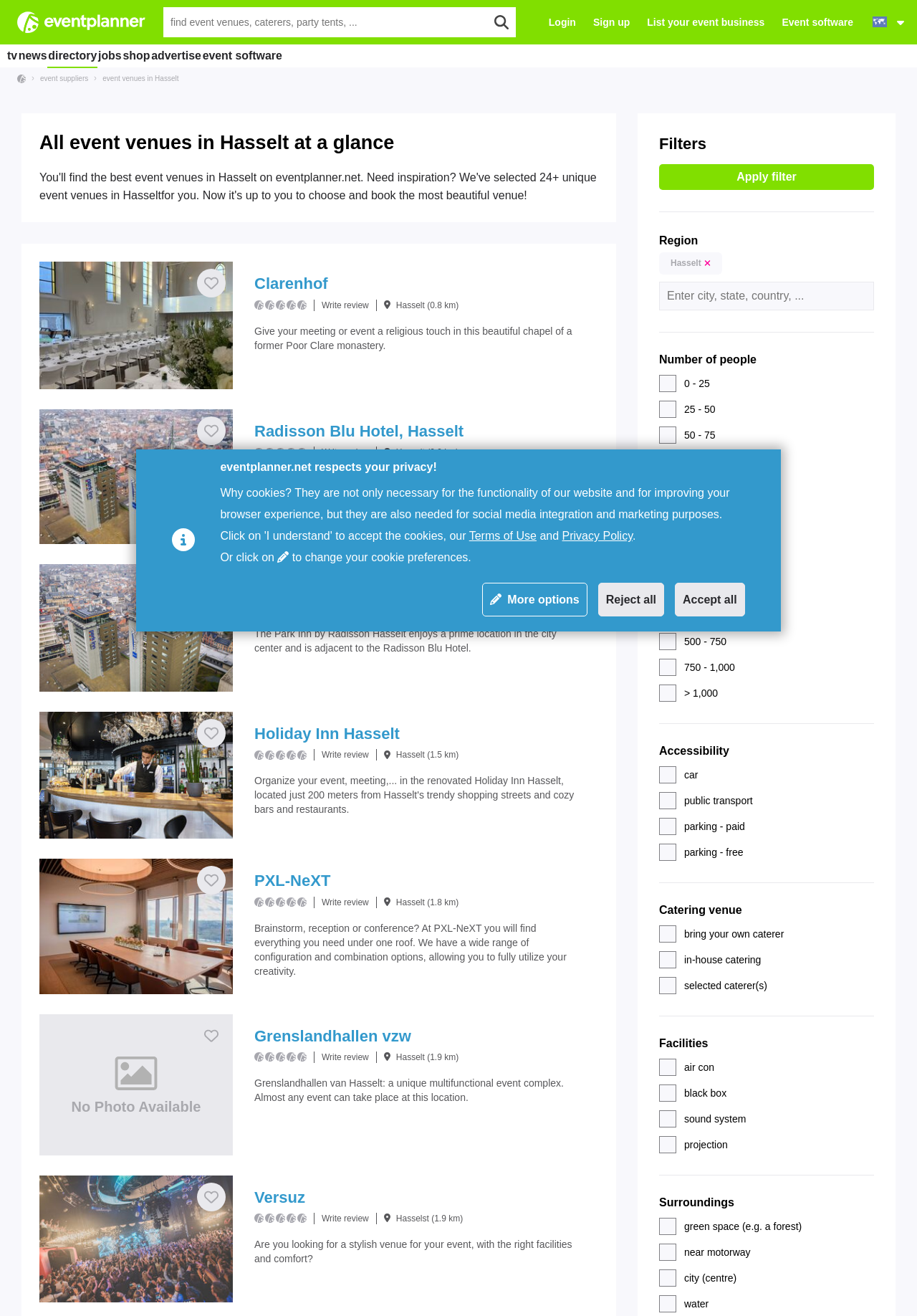Can you specify the bounding box coordinates of the area that needs to be clicked to fulfill the following instruction: "Explore event software options"?

[0.853, 0.012, 0.93, 0.021]